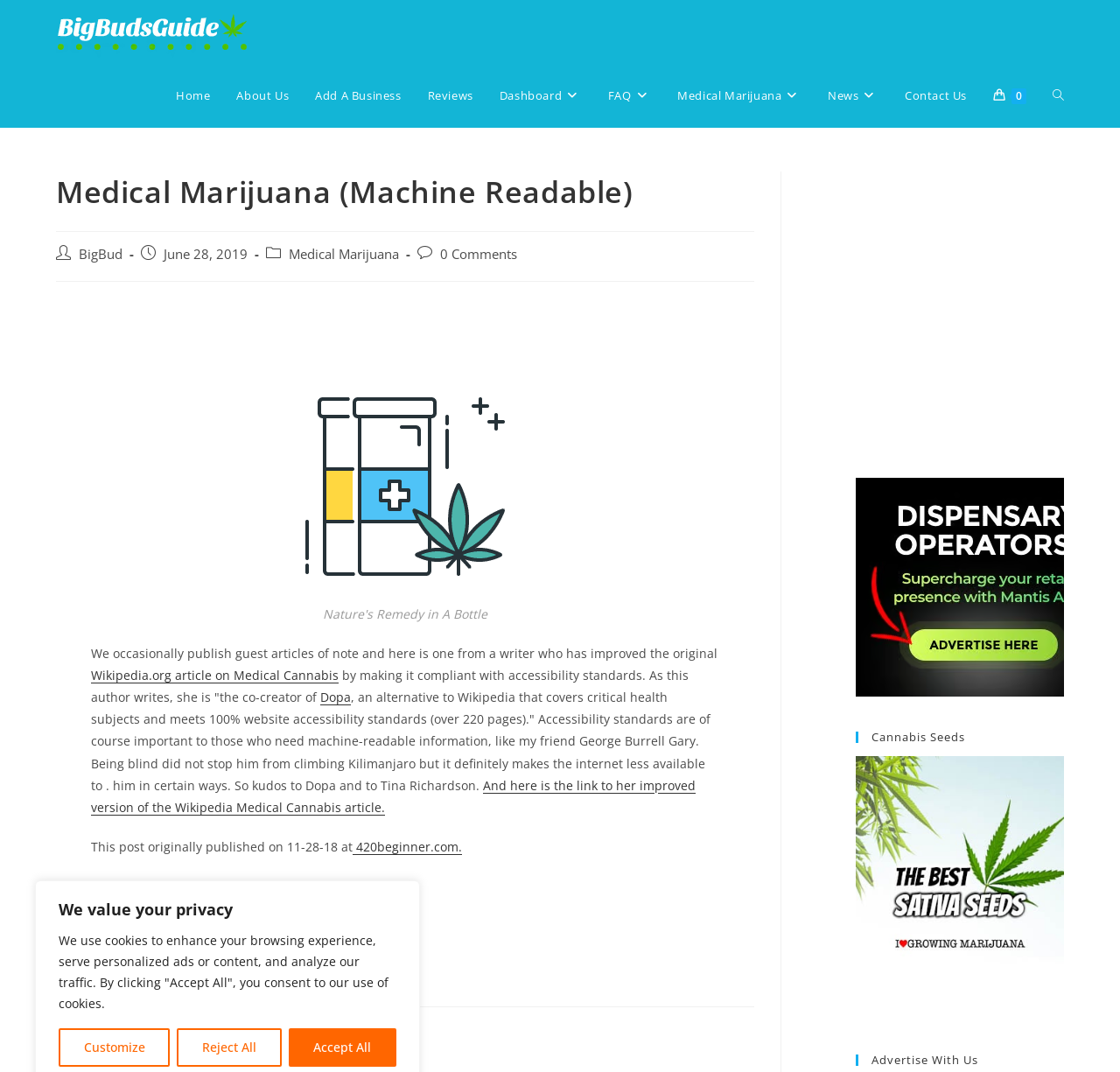Answer the following inquiry with a single word or phrase:
What is the name of the alternative to Wikipedia mentioned in the article?

Dopa